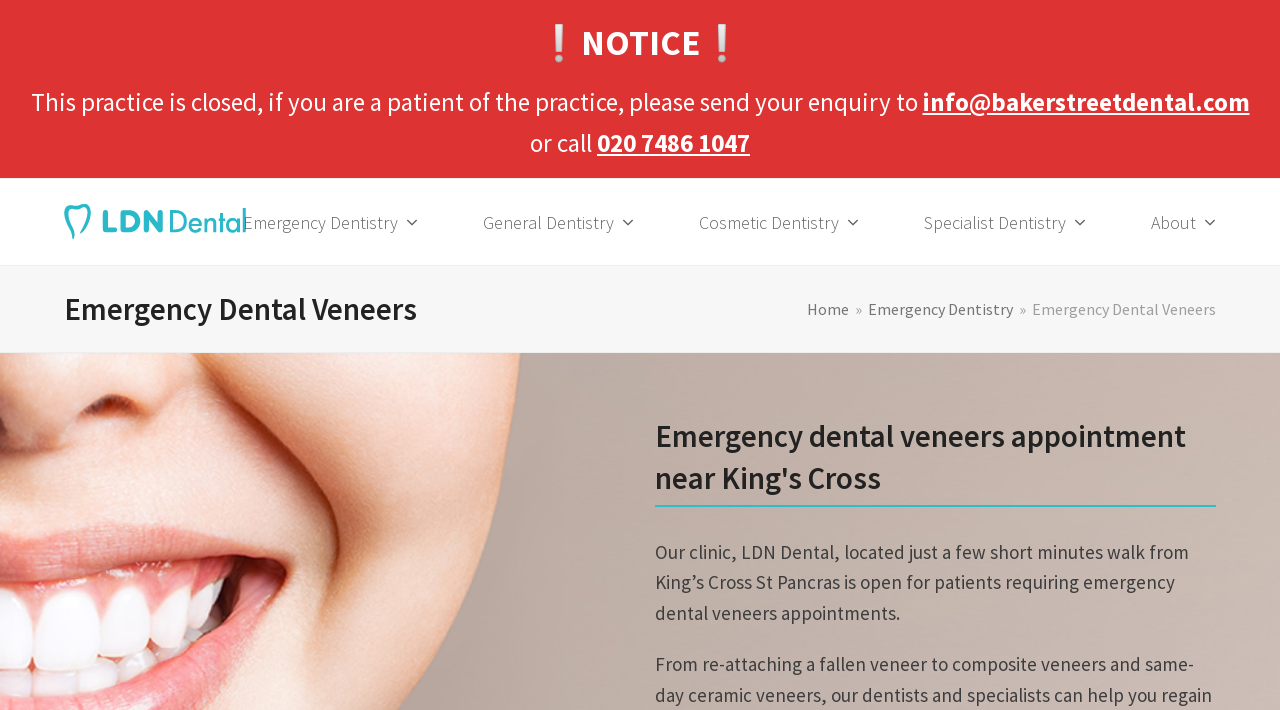Please identify the bounding box coordinates of the area I need to click to accomplish the following instruction: "Visit the home page".

[0.63, 0.421, 0.663, 0.449]